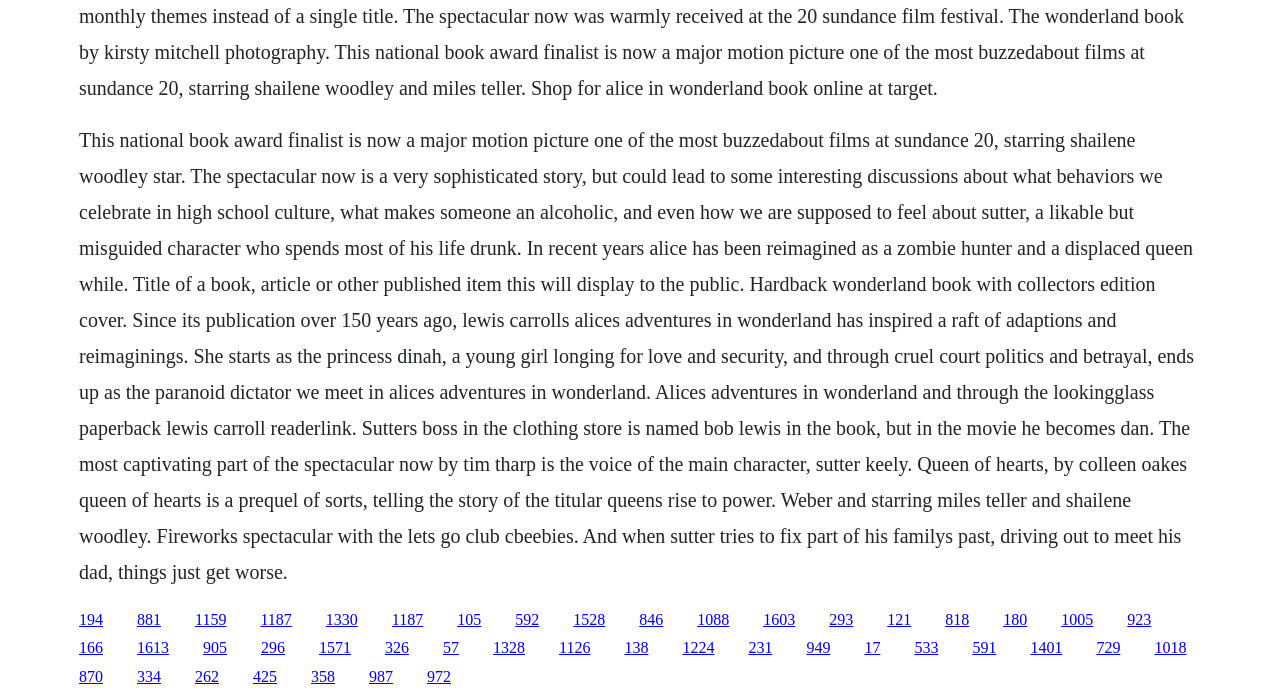Could you specify the bounding box coordinates for the clickable section to complete the following instruction: "Follow the link to learn about Alice's Adventures in Wonderland"?

[0.107, 0.872, 0.126, 0.897]